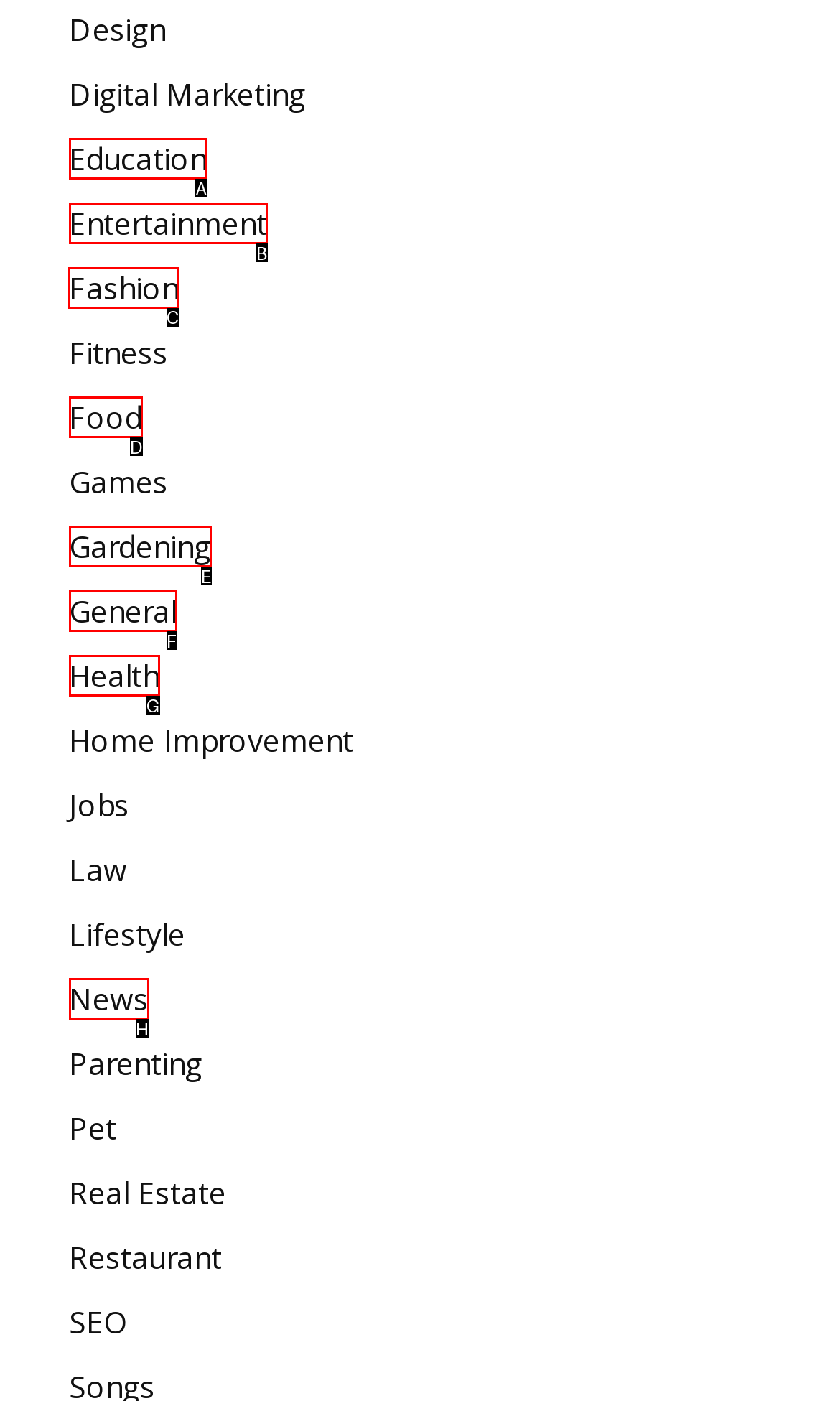Point out the HTML element I should click to achieve the following task: Learn about Fashion Provide the letter of the selected option from the choices.

C